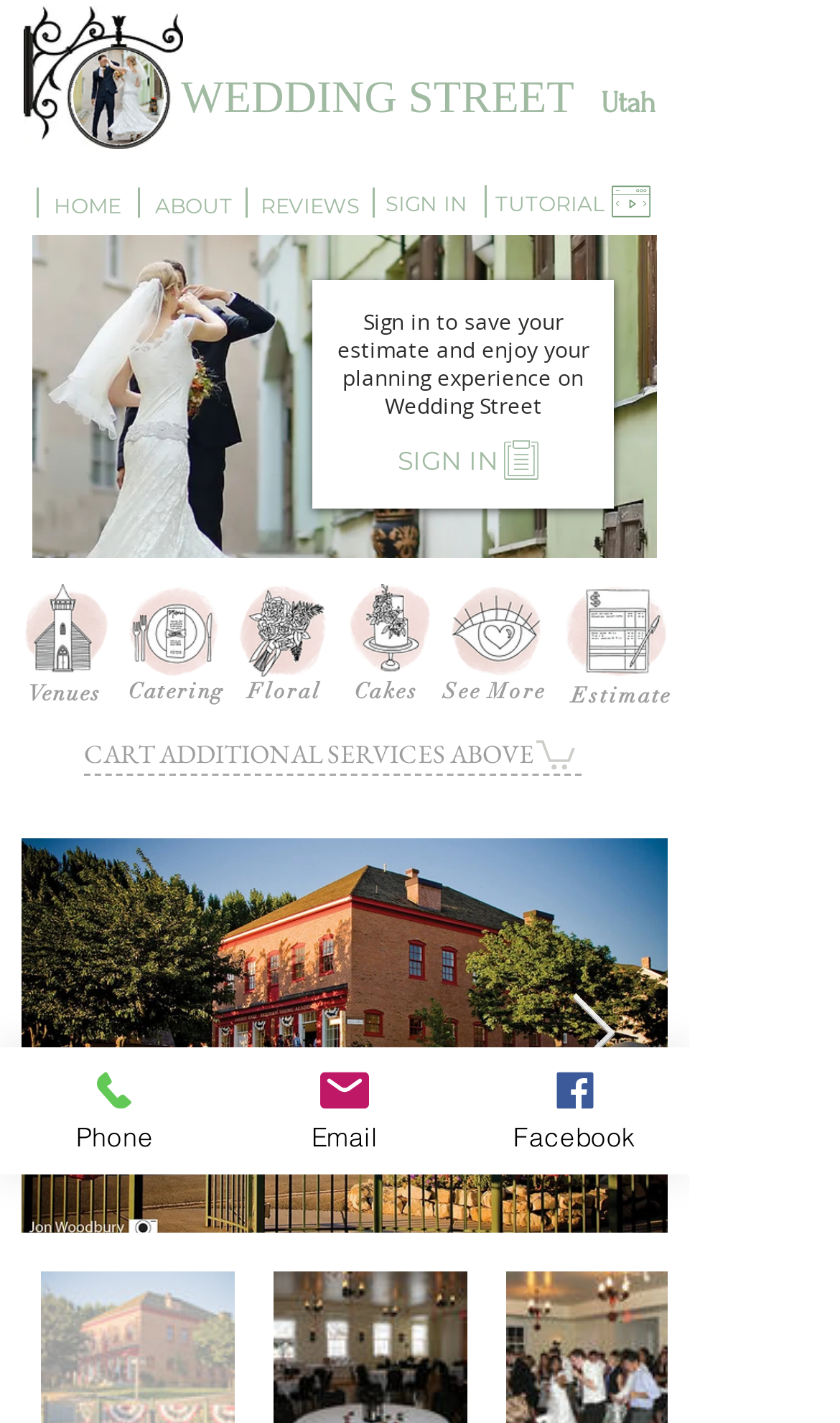What is the purpose of the 'CART ADDITIONAL SERVICES ABOVE' text? Examine the screenshot and reply using just one word or a brief phrase.

To add services to cart